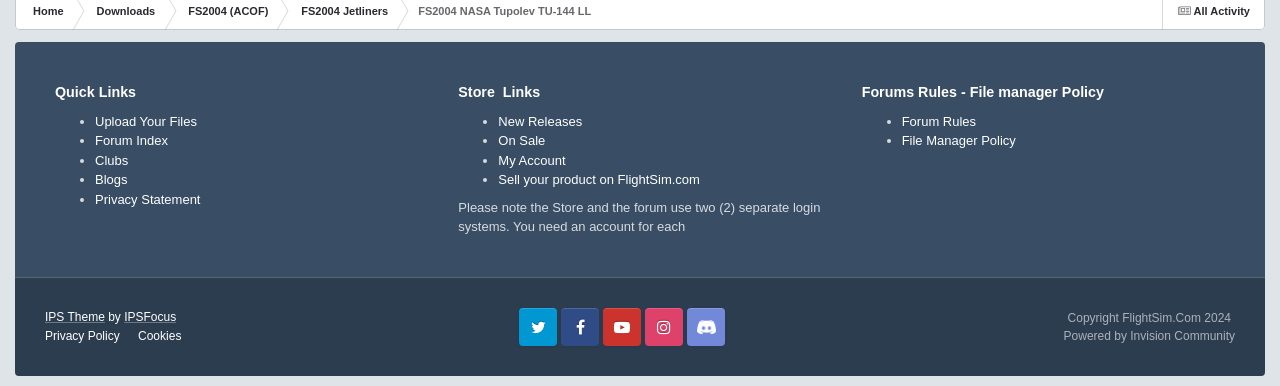Determine the bounding box coordinates of the clickable element to achieve the following action: 'View New Releases'. Provide the coordinates as four float values between 0 and 1, formatted as [left, top, right, bottom].

[0.389, 0.295, 0.455, 0.334]